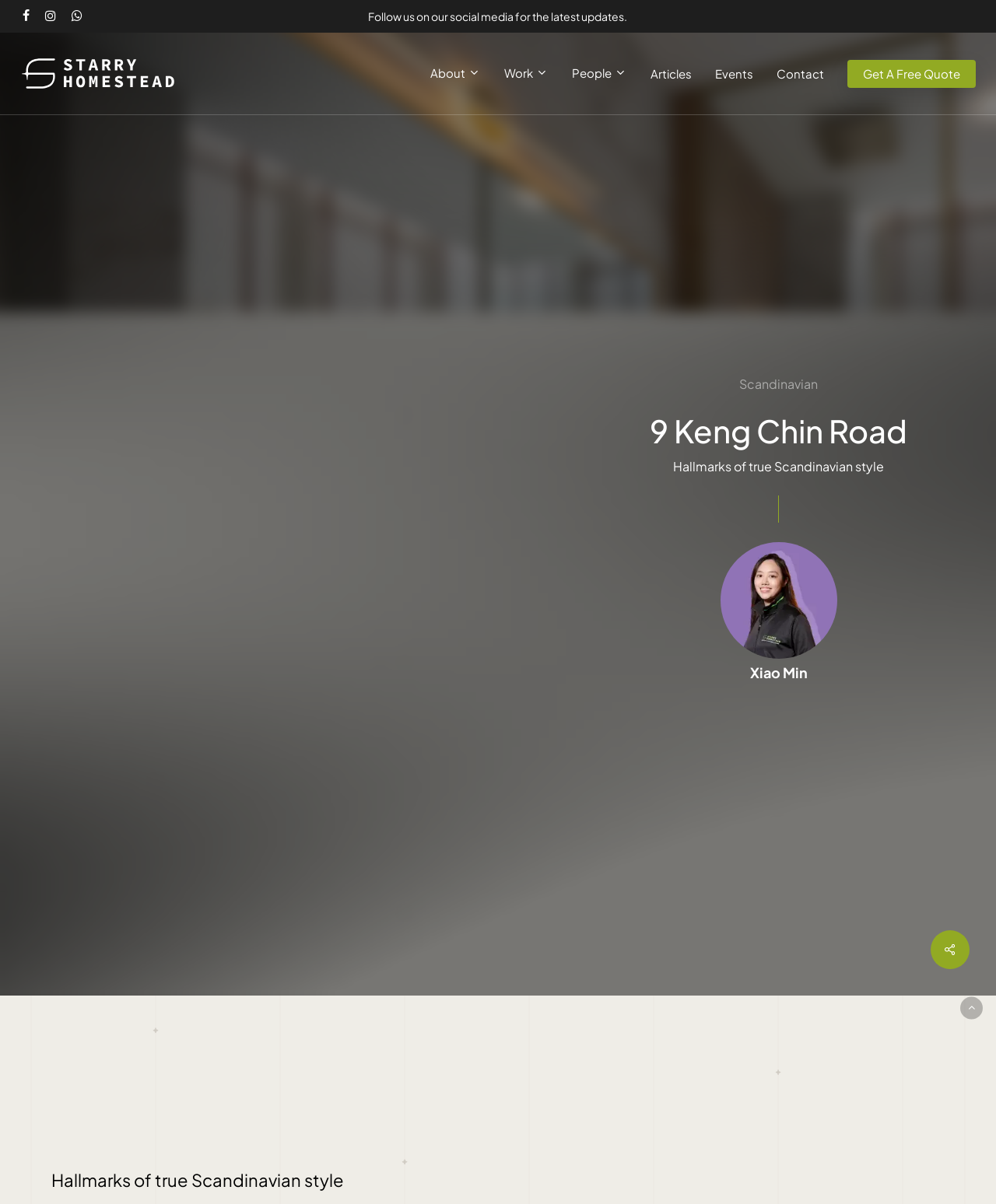Determine the bounding box coordinates of the target area to click to execute the following instruction: "Back to top."

[0.964, 0.828, 0.987, 0.847]